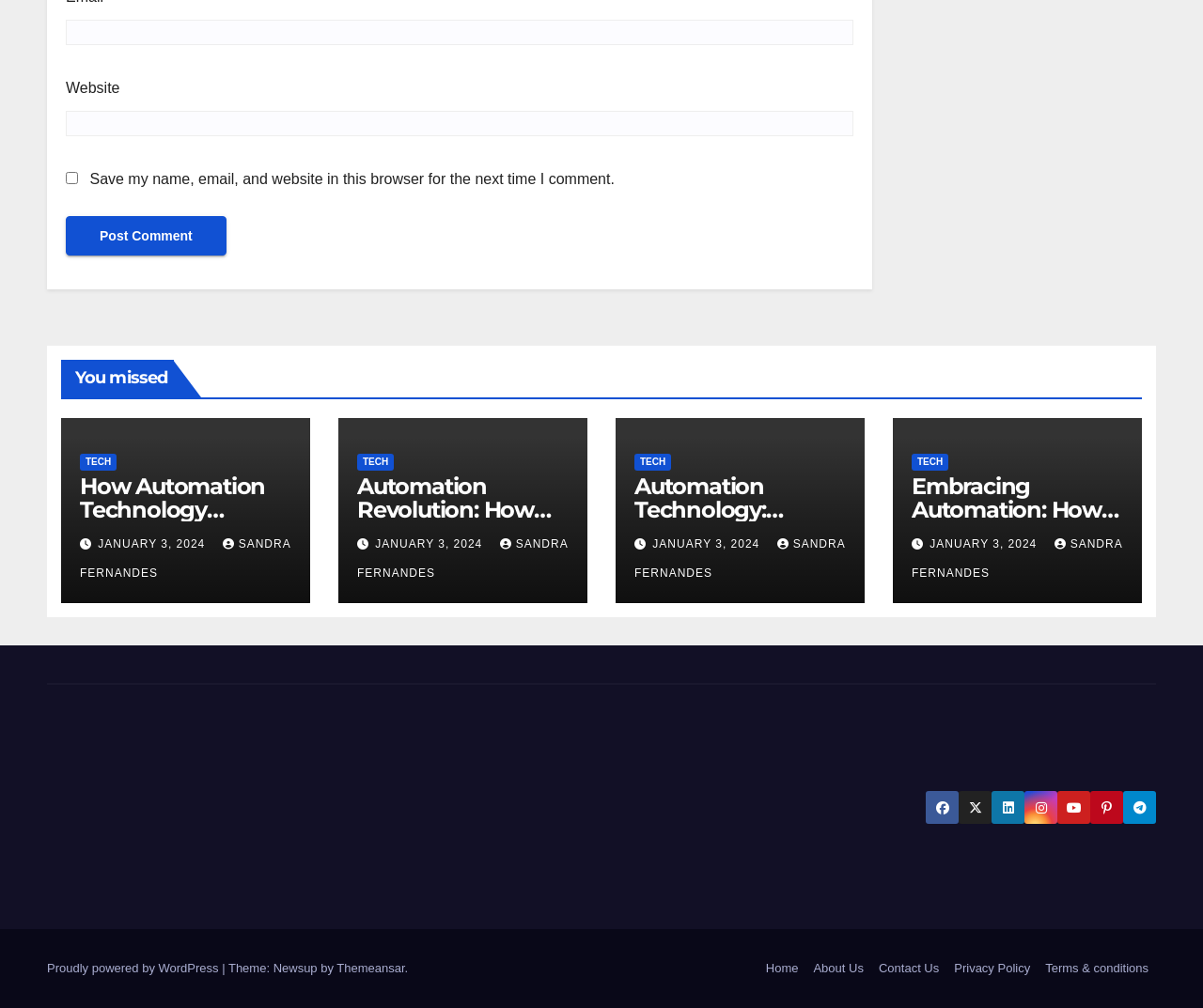Please answer the following question using a single word or phrase: 
What is the category of the first article?

TECH